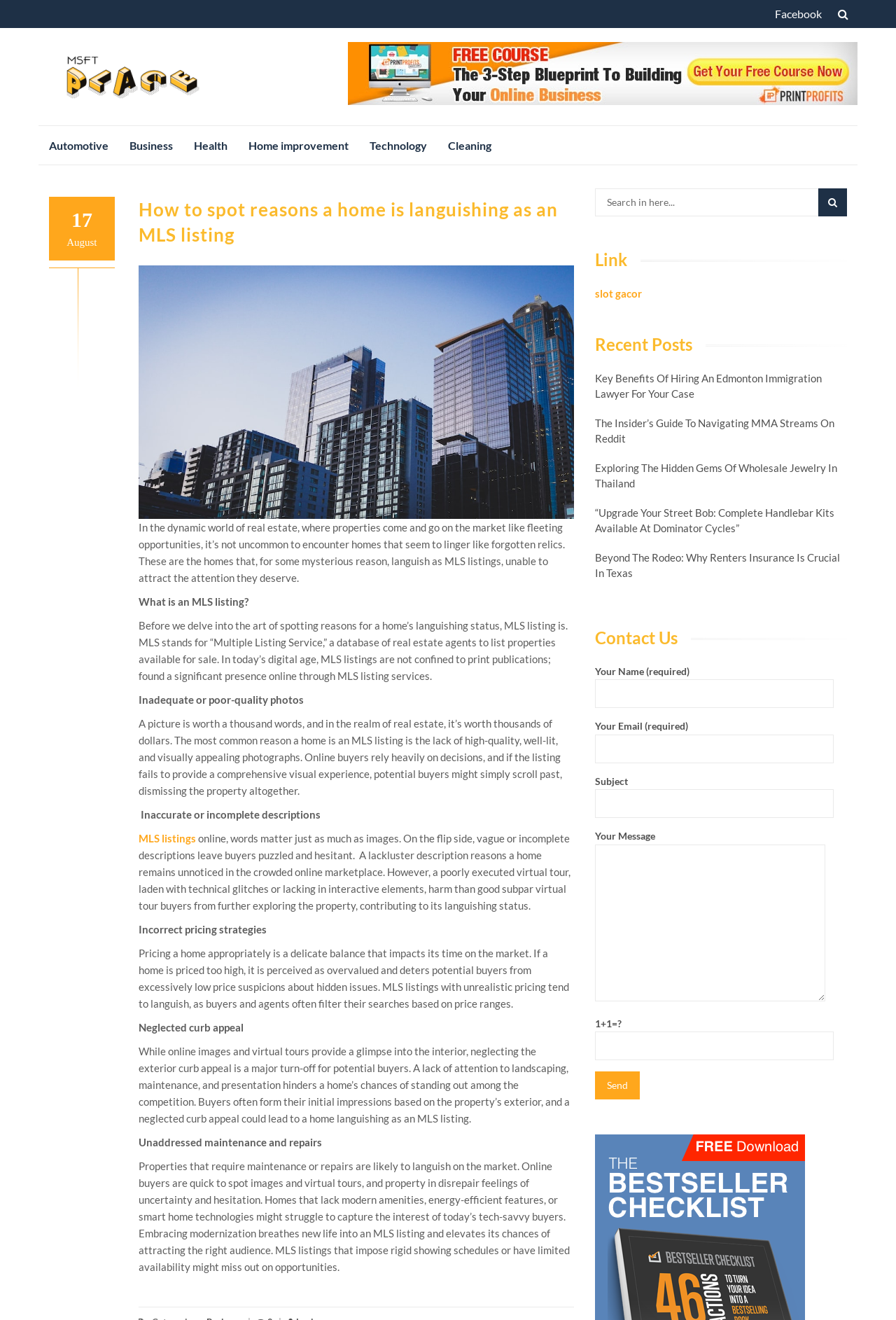Please locate the bounding box coordinates of the region I need to click to follow this instruction: "Search for something".

[0.664, 0.143, 0.945, 0.164]